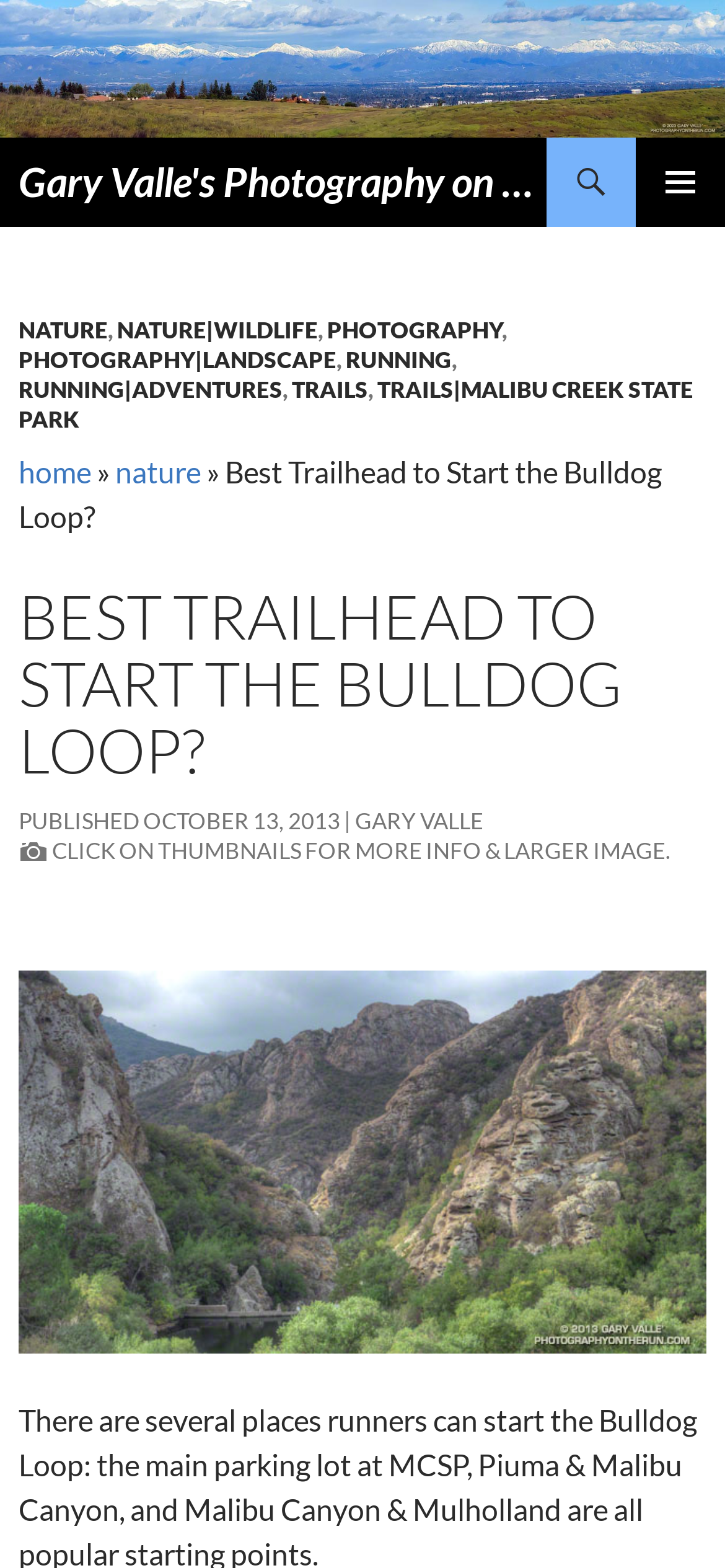Locate the bounding box coordinates of the element that needs to be clicked to carry out the instruction: "view the article published on October 13, 2013". The coordinates should be given as four float numbers ranging from 0 to 1, i.e., [left, top, right, bottom].

[0.026, 0.515, 0.469, 0.533]